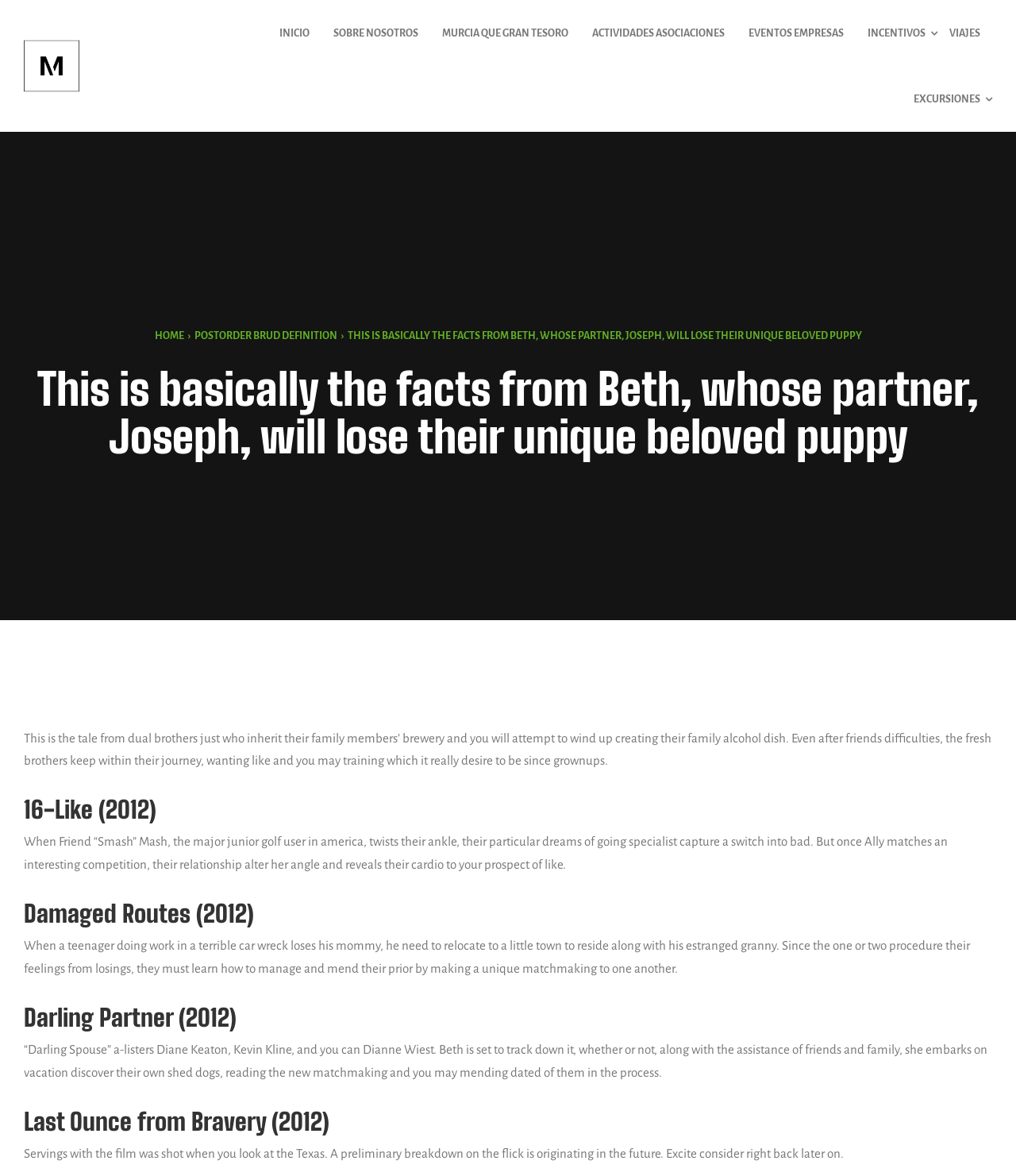Give a detailed overview of the webpage's appearance and contents.

The webpage appears to be a blog or article page that tells a story about Beth, whose partner Joseph will lose their beloved puppy, Abentia. At the top of the page, there is a logo image on the left side, followed by a navigation menu with links to different sections, including "INICIO", "SOBRE NOSOTROS", "MURCIA QUE GRAN TESORO", and others.

Below the navigation menu, there is a prominent heading that repeats the title "This is basically the facts from Beth, whose partner, Joseph, will lose their unique beloved puppy". Underneath this heading, there is a brief summary of the story, which is about two brothers who inherit a brewery and try to create their family's beer recipe.

The main content of the page is divided into sections, each with a heading and a brief description. There are four sections, each describing a different story or movie, including "16-Like (2012)", "Damaged Routes (2012)", "Darling Partner (2012)", and "Last Ounce from Bravery (2012)". Each section has a brief summary of the story, with some mentioning the main characters and plot.

At the bottom of the page, there is a link with an arrow icon, which may be a pagination link to navigate to the next page. Overall, the page has a simple layout with a focus on presenting the story and summaries of different movies or stories.